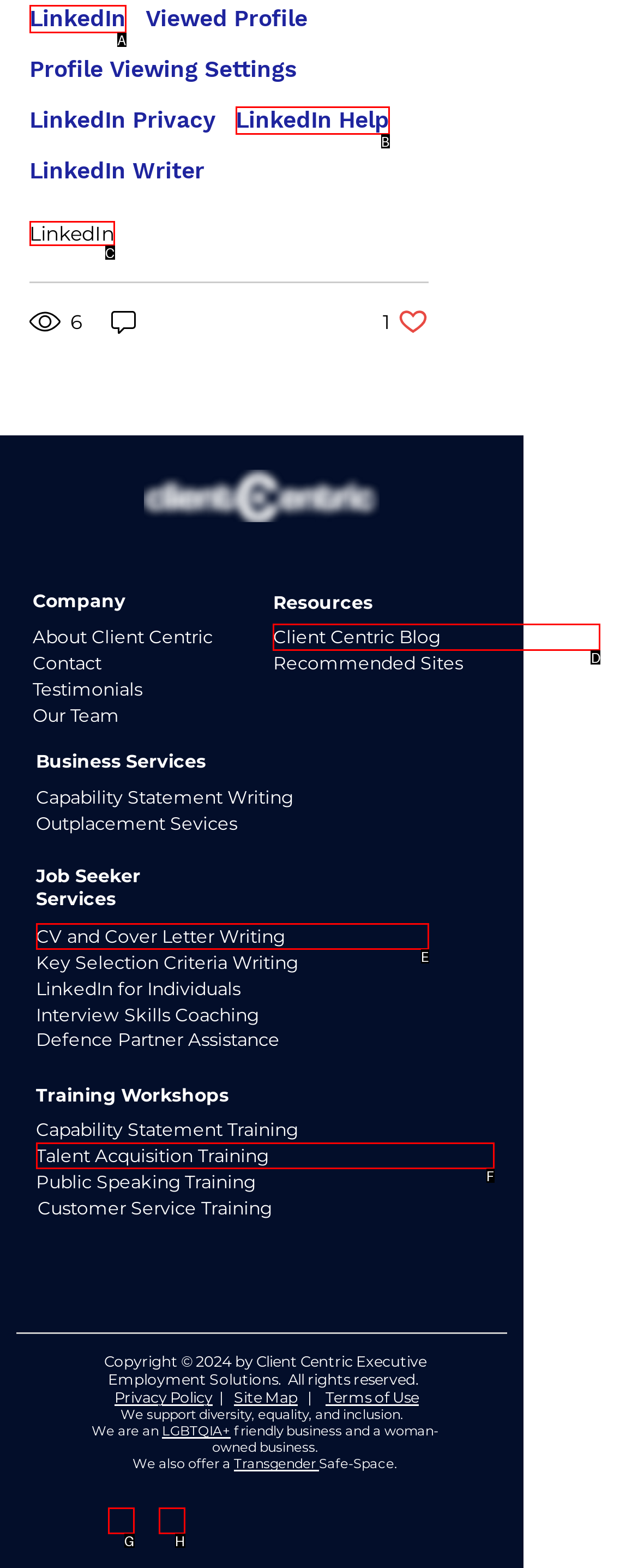Tell me which letter corresponds to the UI element that will allow you to View Client Centric Blog. Answer with the letter directly.

D